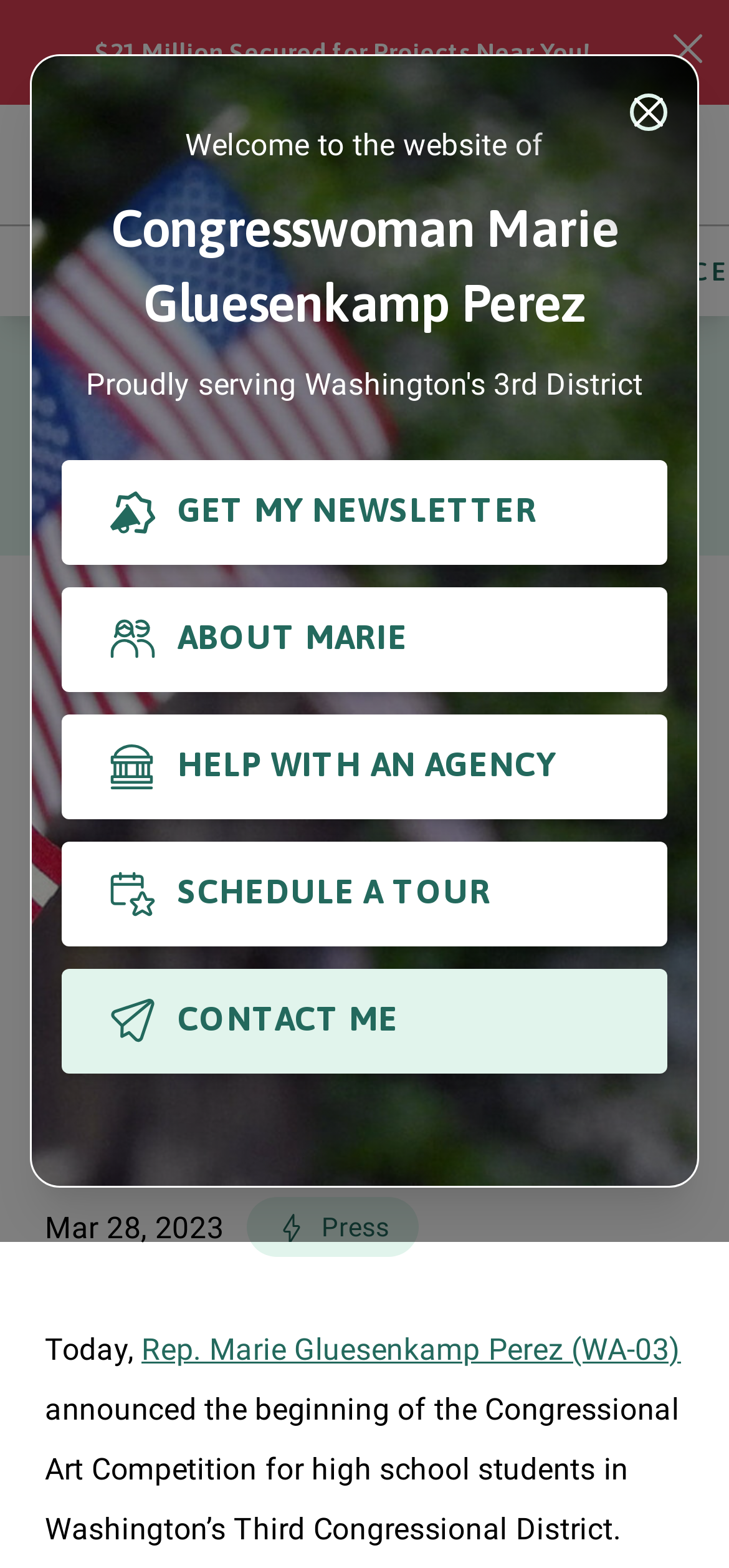Generate the title text from the webpage.

Welcome to the website of